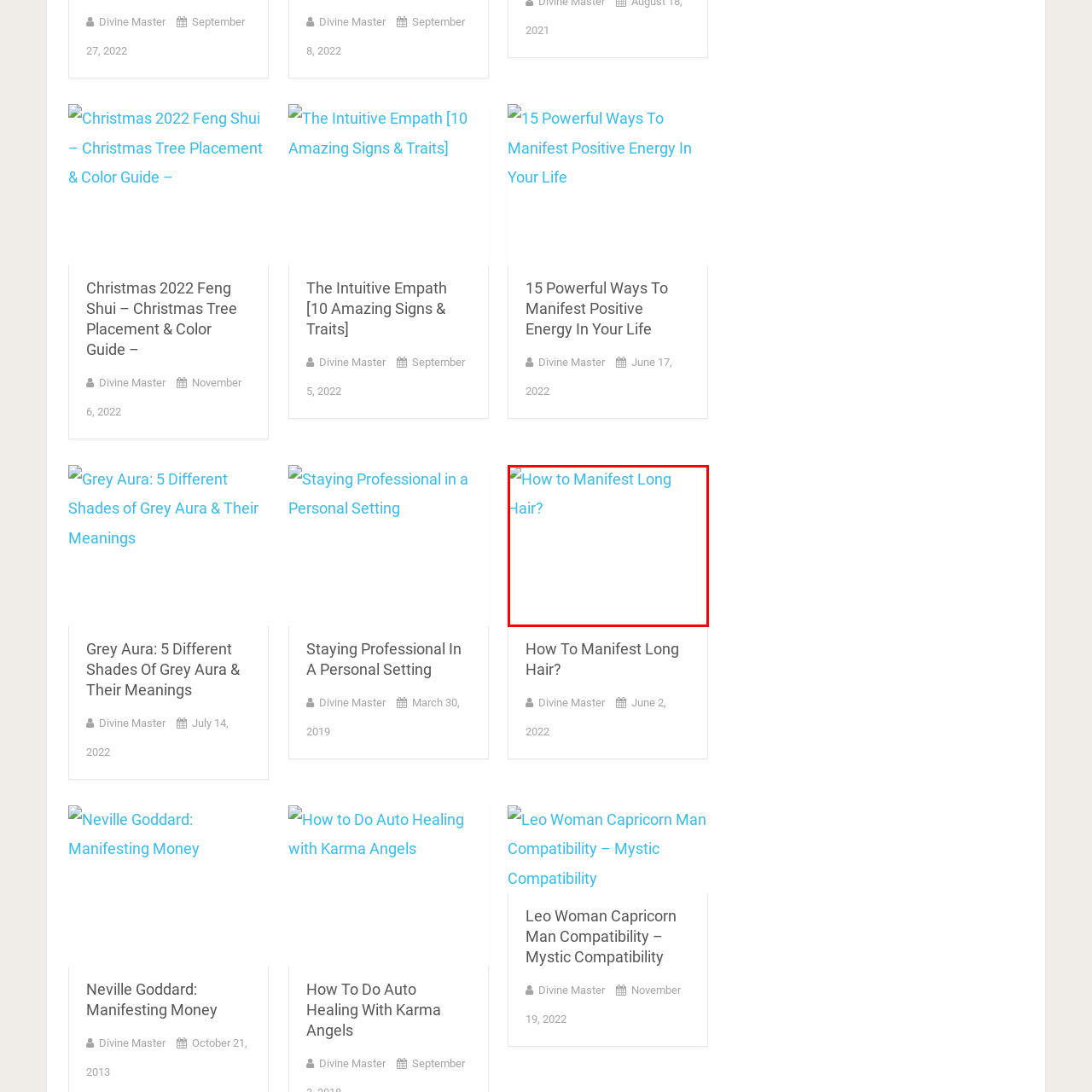Articulate a detailed narrative of what is visible inside the red-delineated region of the image.

This image accompanies the article titled "How to Manifest Long Hair?" The visual element is designed to engage readers interested in beauty and self-care topics, specifically focusing on techniques and tips for achieving long, healthy hair. Below the image, the heading highlights the article's theme, suggesting a practical and insightful guide. The article was published on June 2, 2022, adding relevance to the content for readers seeking contemporary advice on hair care and manifestation practices.